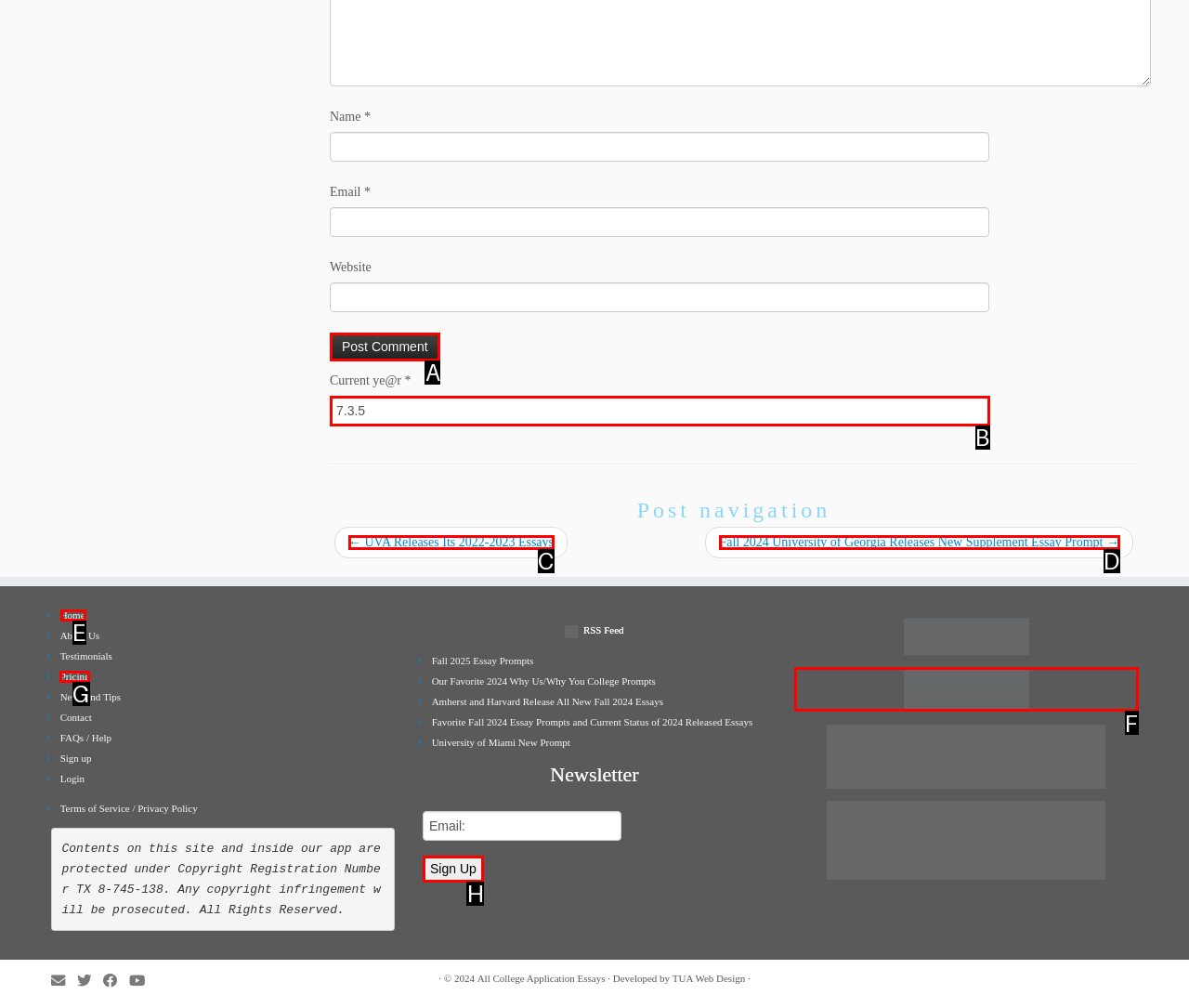Identify the correct HTML element to click to accomplish this task: Follow the 'Home' link
Respond with the letter corresponding to the correct choice.

E